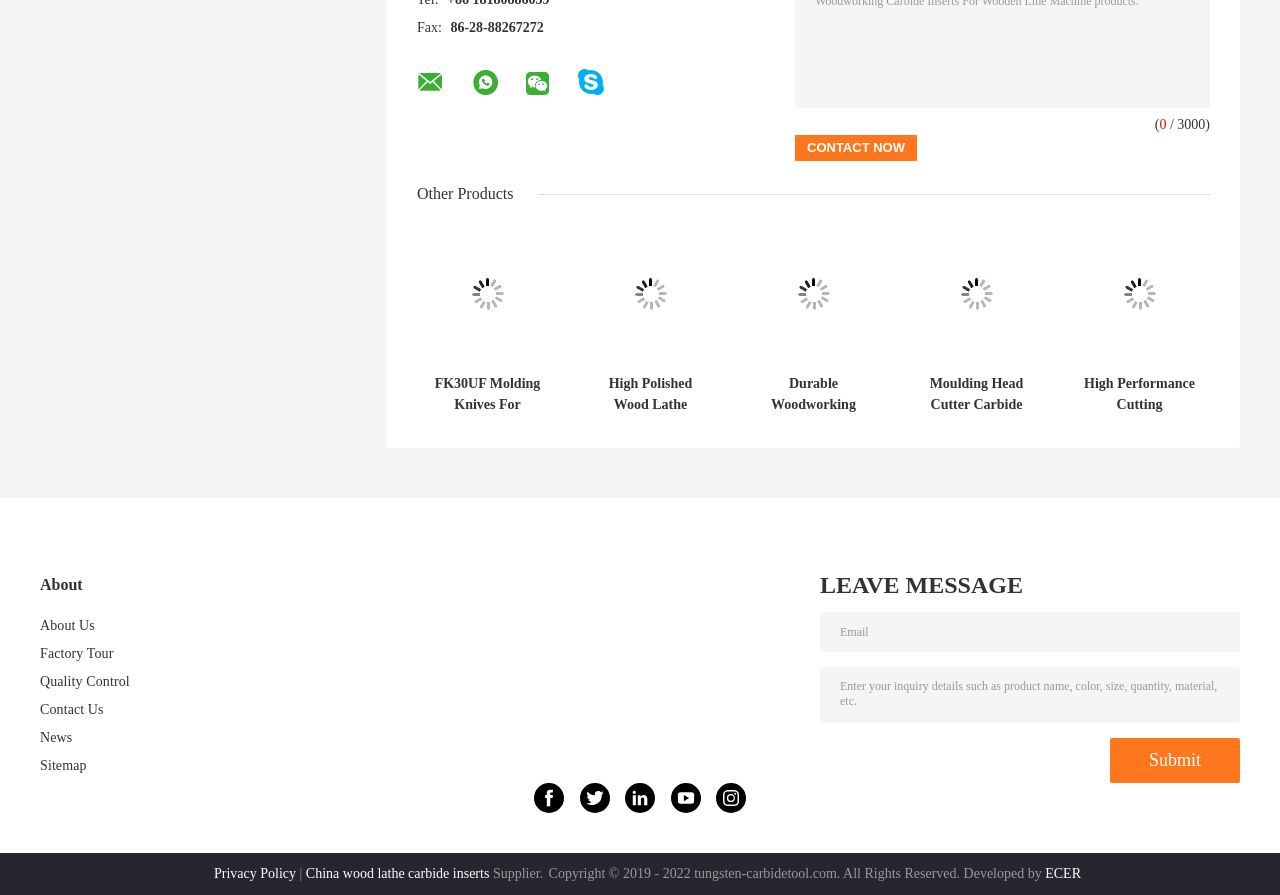Locate the bounding box of the UI element defined by this description: "value="Submit"". The coordinates should be given as four float numbers between 0 and 1, formatted as [left, top, right, bottom].

[0.867, 0.824, 0.969, 0.875]